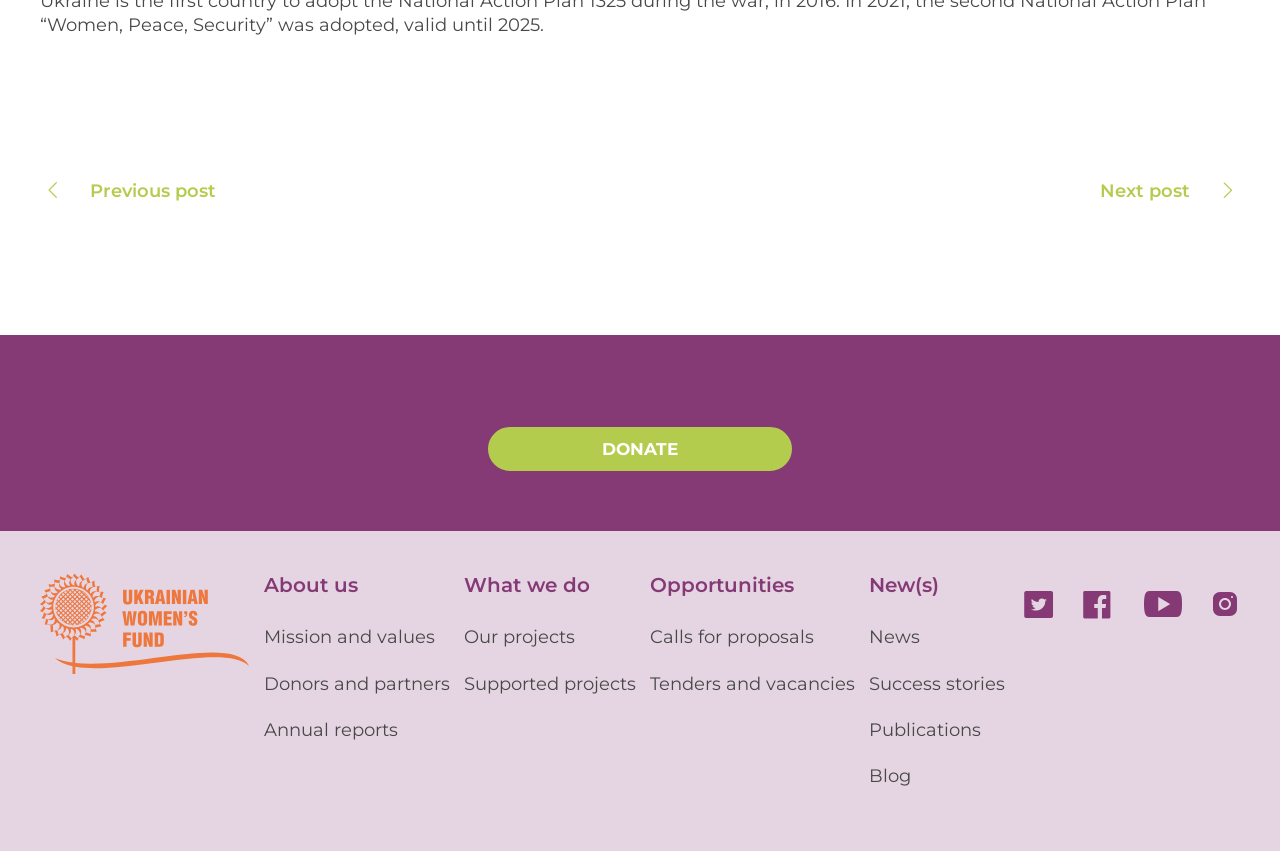Please respond to the question with a concise word or phrase:
What is the text of the first link on the webpage?

Previous post